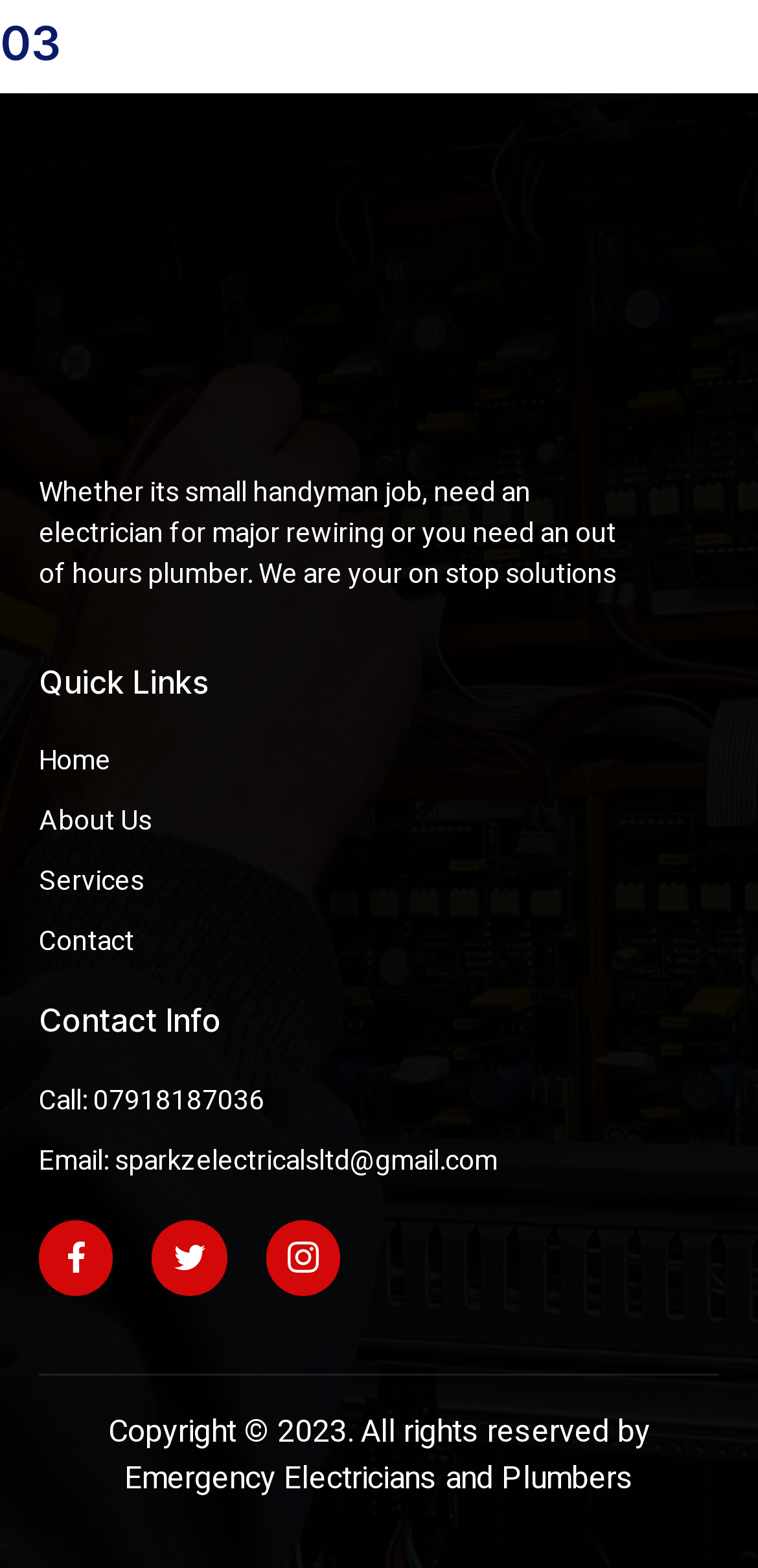Answer in one word or a short phrase: 
What is the company's phone number?

07918187036